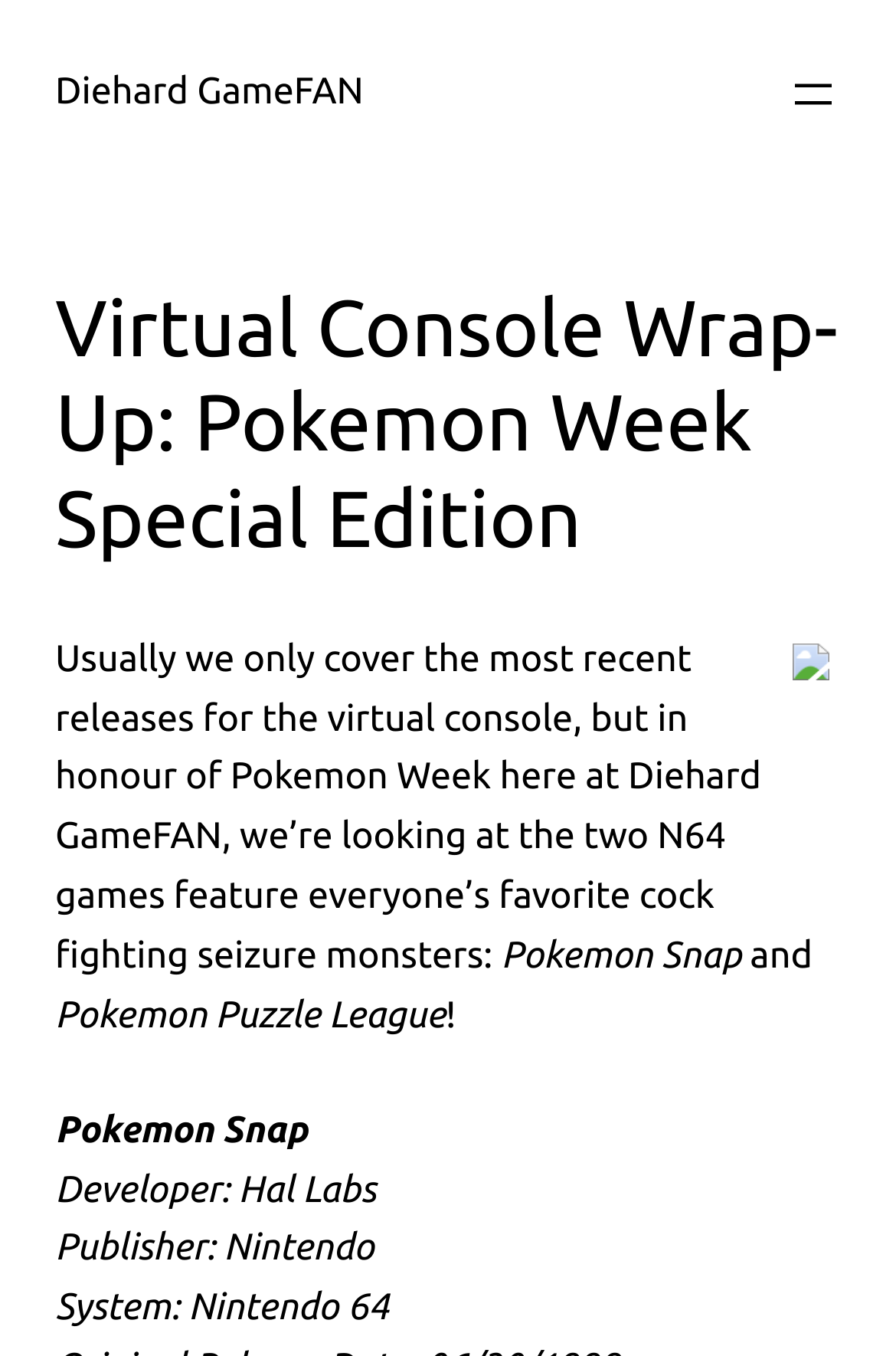Provide an in-depth caption for the contents of the webpage.

The webpage is about a special edition of Virtual Console Wrap-Up, focusing on Pokémon Week. At the top, there is a link to "Diehard GameFAN" and a button to open a menu. Below these elements, there is a heading that reads "Virtual Console Wrap-Up: Pokemon Week Special Edition". 

To the right of the heading, there is an image. Below the image, there is a block of text that explains the content of the webpage, mentioning that it will cover two N64 games featuring Pokémon. 

Below this text, there are three lines of text, with the first line mentioning "Pokemon Snap", the second line having the word "and", and the third line mentioning "Pokemon Puzzle League" followed by an exclamation mark. 

Further down, there are three more lines of text, each providing information about "Pokemon Snap", including the developer, publisher, and system. The developer is Hal Labs, the publisher is Nintendo, and the system is Nintendo 64.